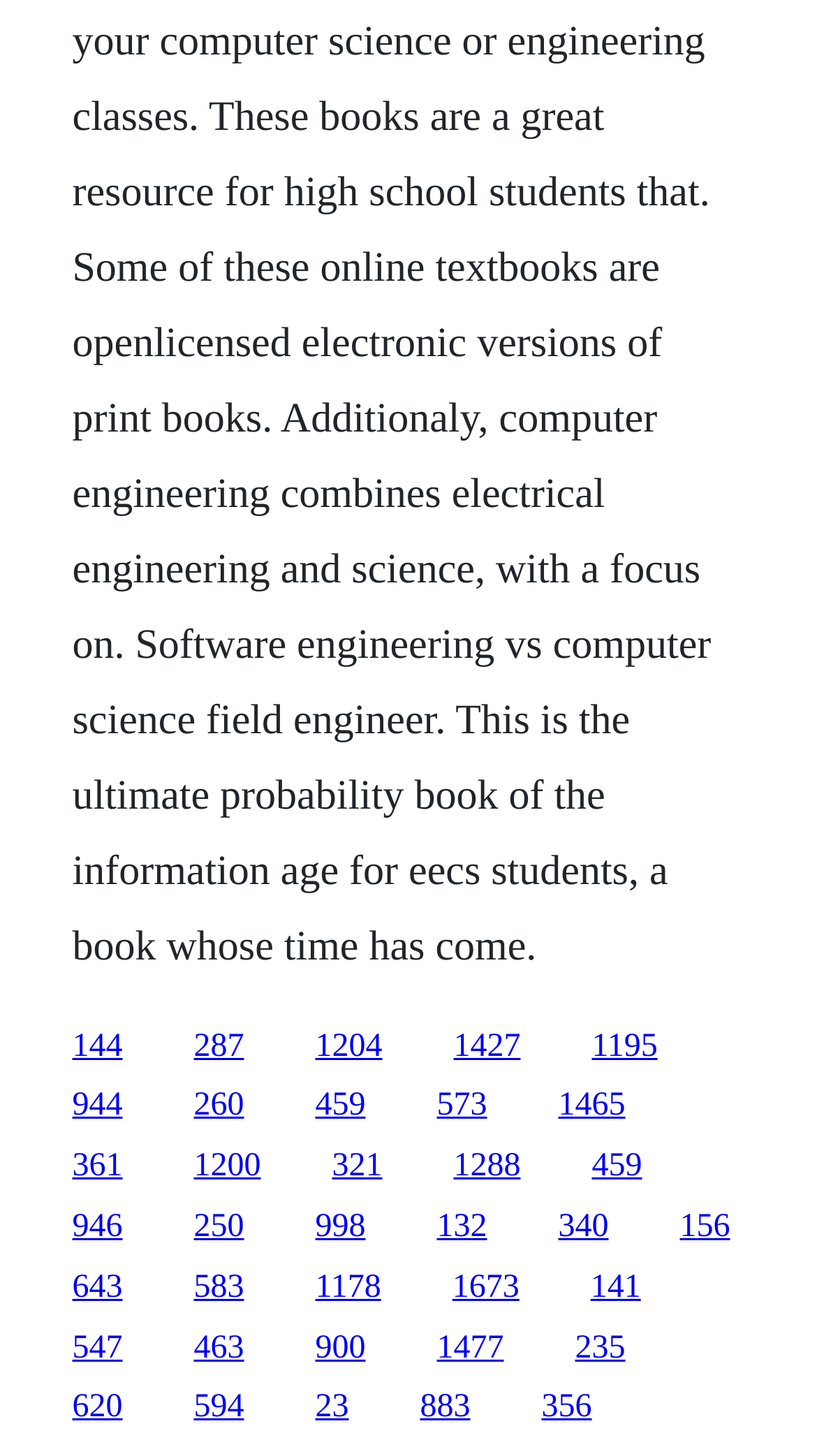Examine the image and give a thorough answer to the following question:
What is the horizontal position of the last link?

I looked at the x1 coordinate of the last link element, which is 0.832, indicating its horizontal position on the webpage.